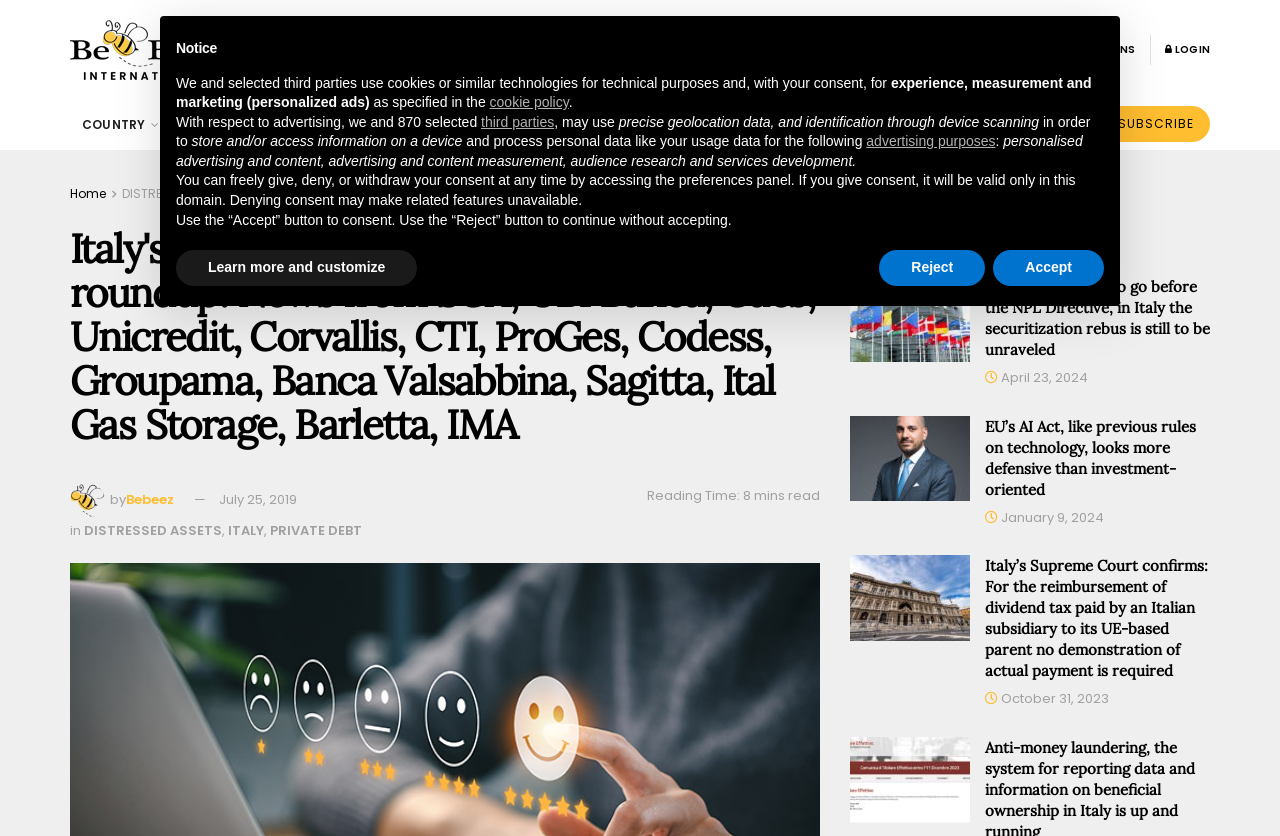Please analyze the image and provide a thorough answer to the question:
What are the main categories listed on the webpage?

The main categories are listed as links at the top of the webpage, including PRIVATE EQUITY, VENTURE CAPITAL, PRIVATE DEBT, DISTRESSED ASSETS, REAL ESTATE, FINTECH, and GREEN.